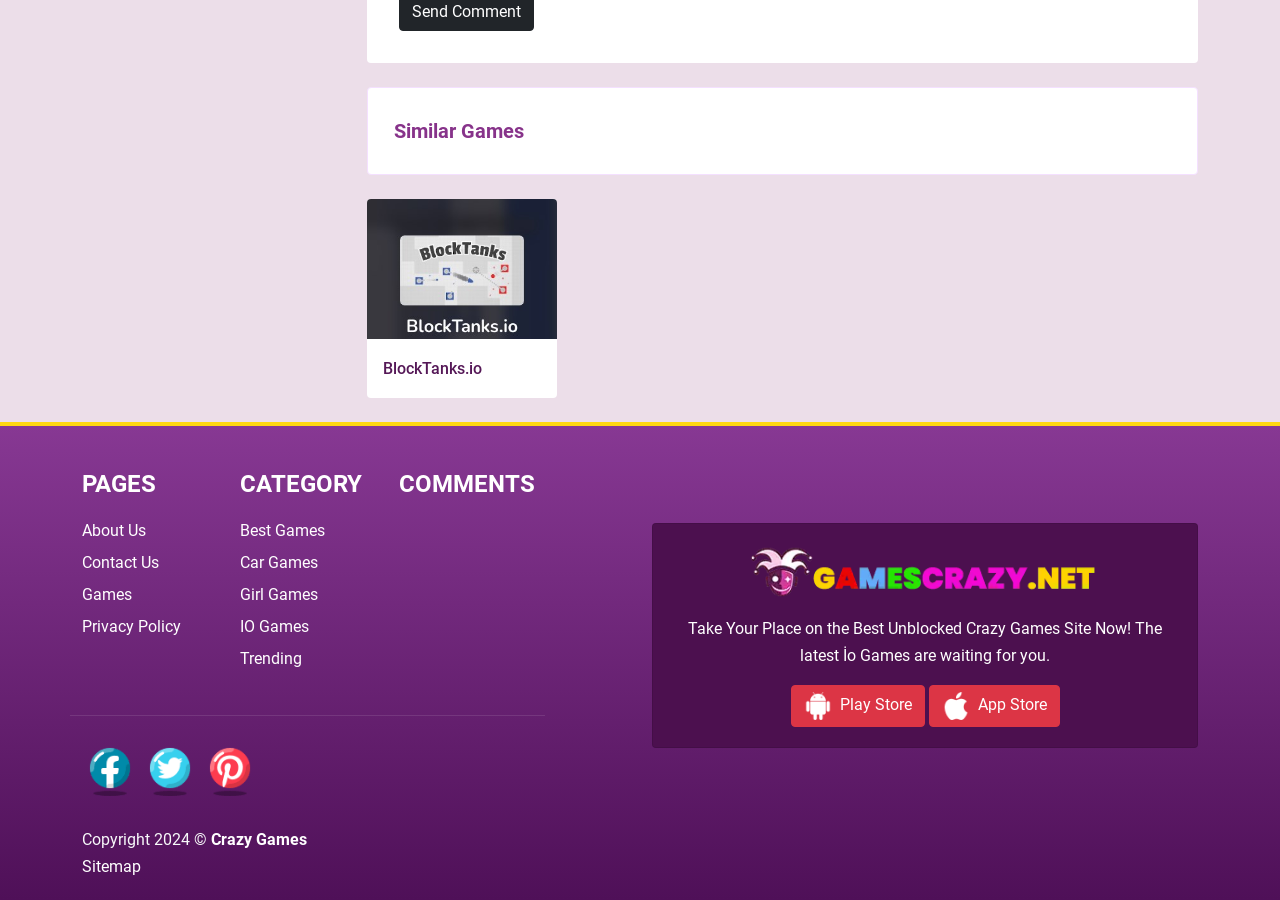Please determine the bounding box coordinates of the element to click in order to execute the following instruction: "Share on Facebook". The coordinates should be four float numbers between 0 and 1, specified as [left, top, right, bottom].

[0.064, 0.841, 0.108, 0.862]